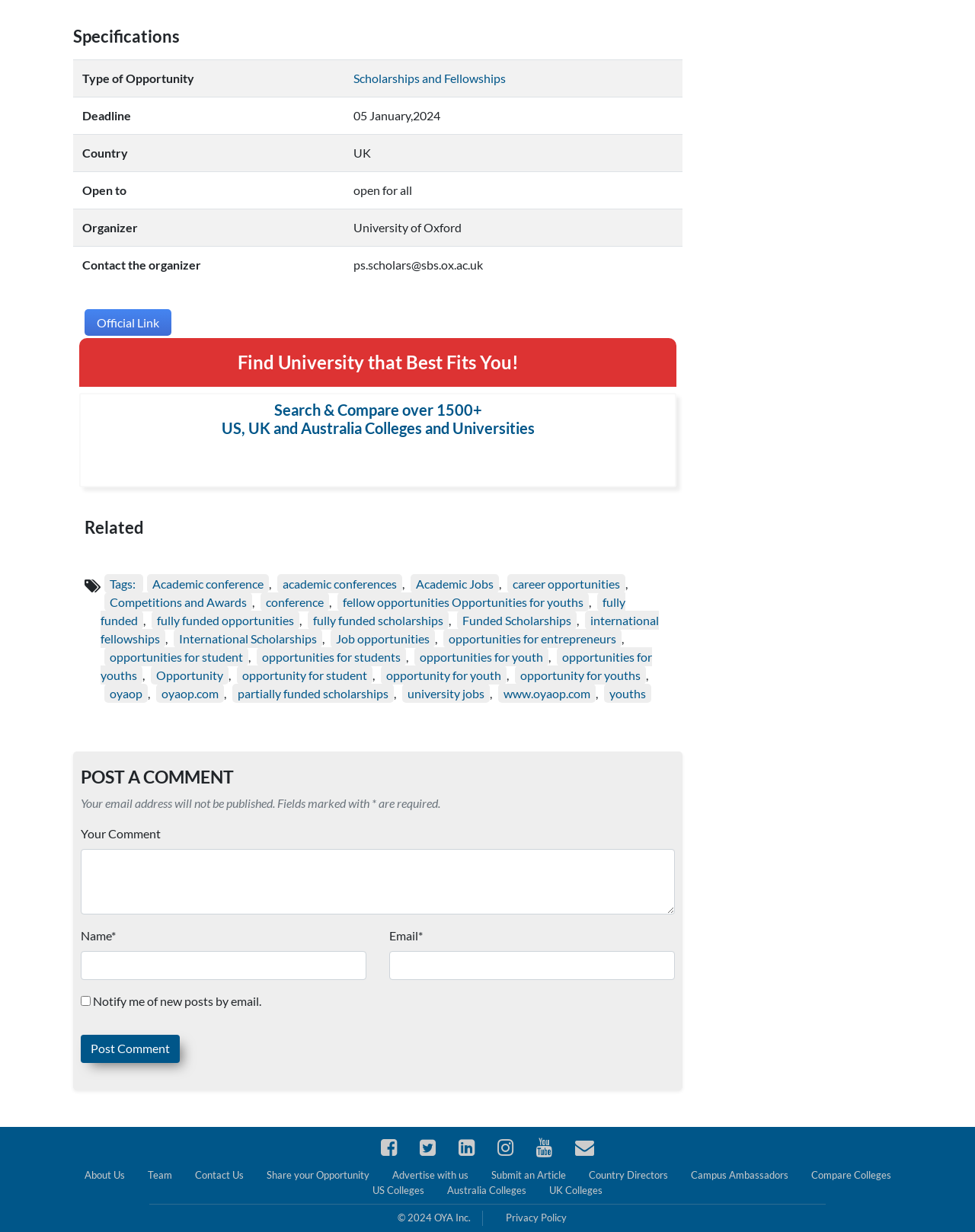Find the bounding box of the web element that fits this description: "opportunities for youths".

[0.103, 0.525, 0.669, 0.556]